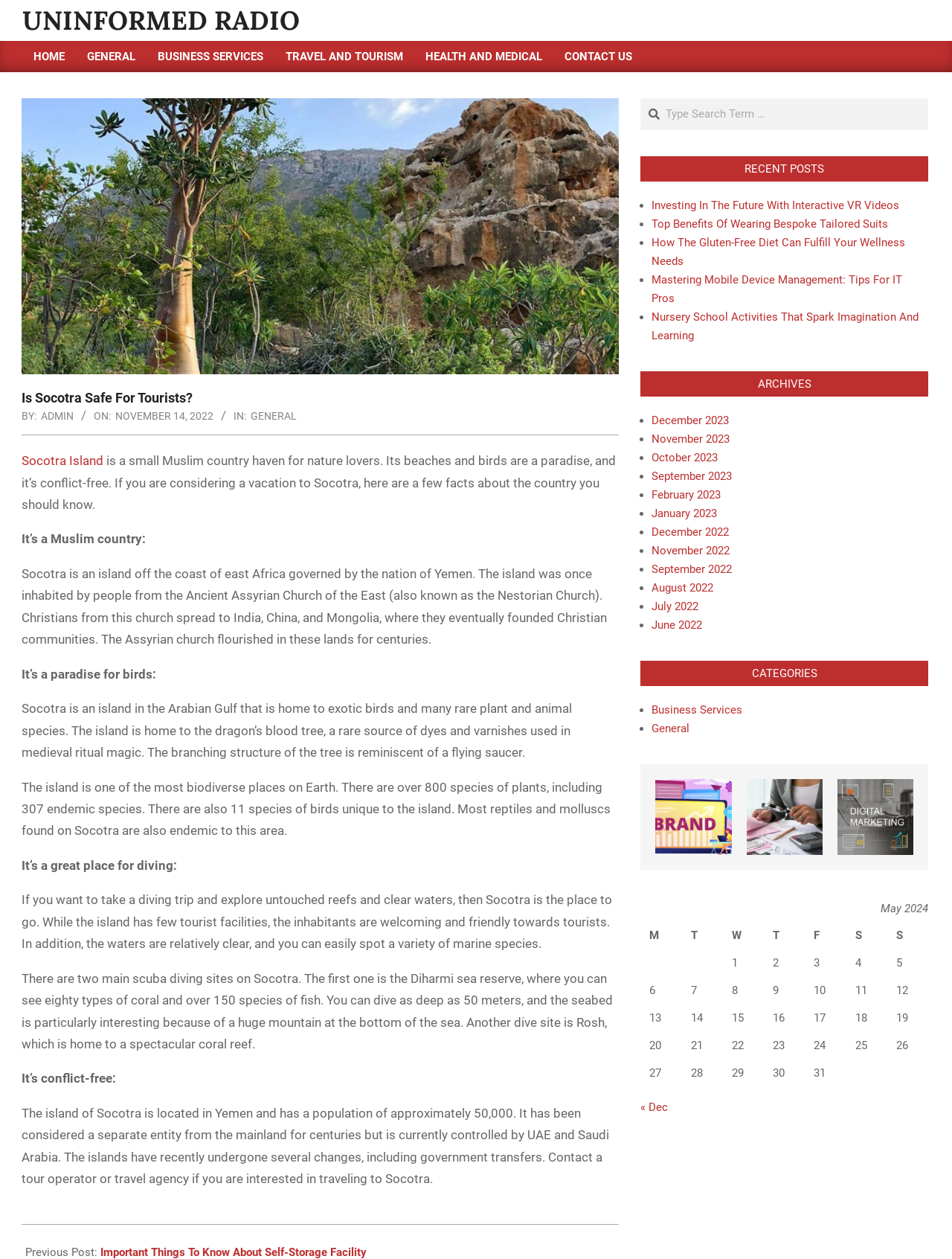Identify the bounding box coordinates of the element that should be clicked to fulfill this task: "Click on the 'HOME' link". The coordinates should be provided as four float numbers between 0 and 1, i.e., [left, top, right, bottom].

[0.023, 0.033, 0.08, 0.057]